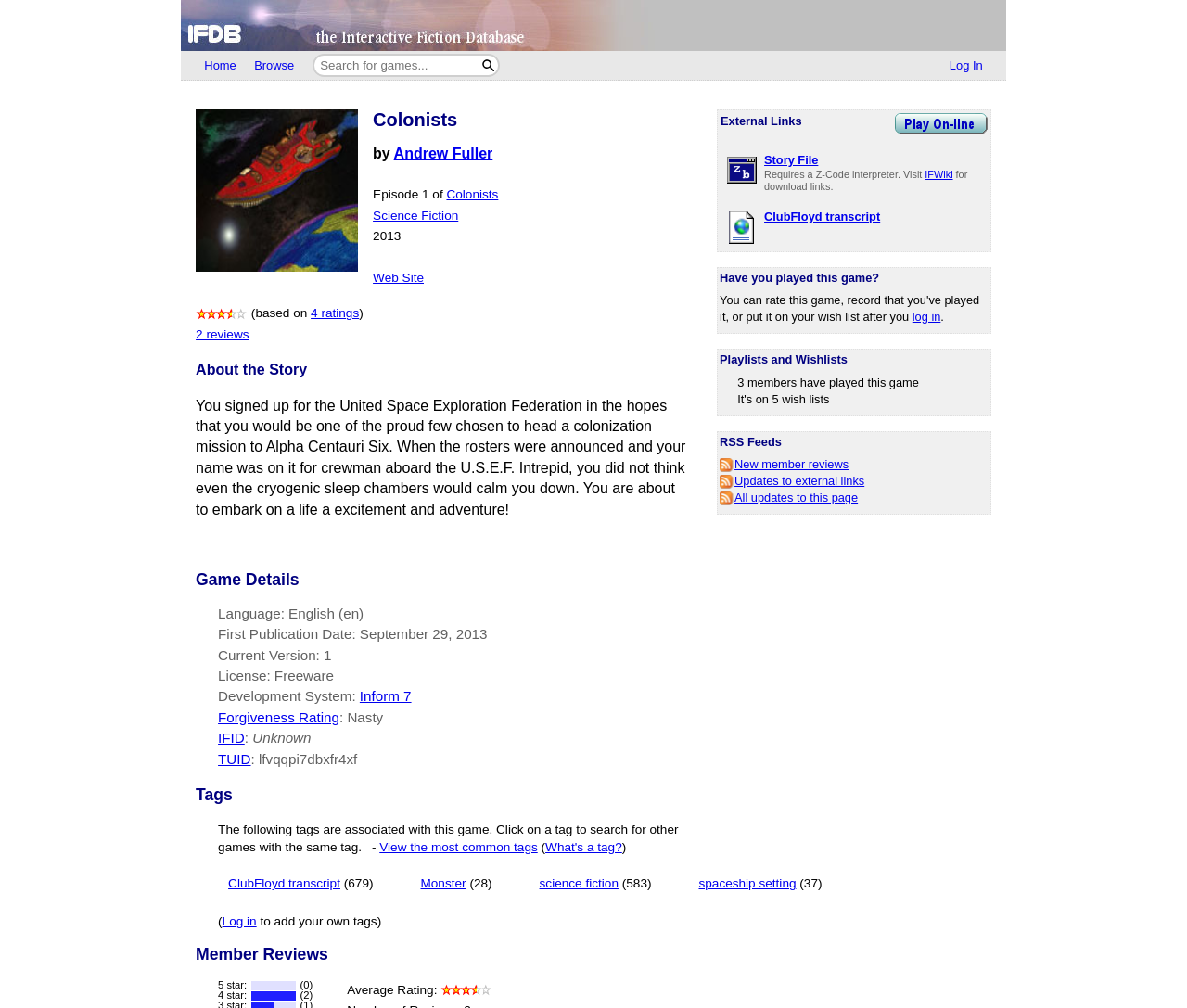Indicate the bounding box coordinates of the element that must be clicked to execute the instruction: "Visit IFWiki for download links". The coordinates should be given as four float numbers between 0 and 1, i.e., [left, top, right, bottom].

[0.779, 0.167, 0.803, 0.178]